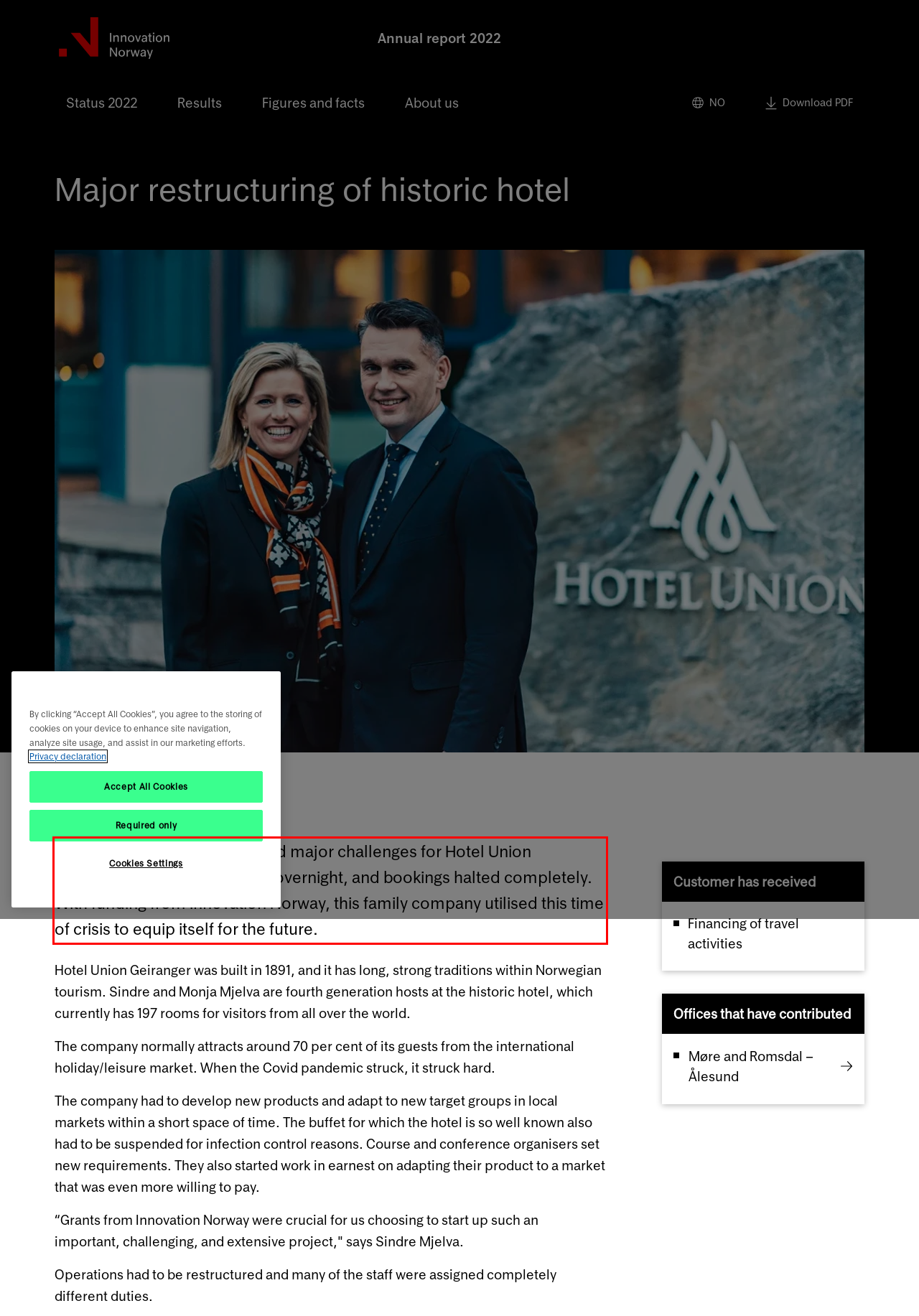Examine the screenshot of the webpage, locate the red bounding box, and perform OCR to extract the text contained within it.

The Covid pandemic presented major challenges for Hotel Union Geiranger. Its guests vanished overnight, and bookings halted completely. With funding from Innovation Norway, this family company utilised this time of crisis to equip itself for the future.